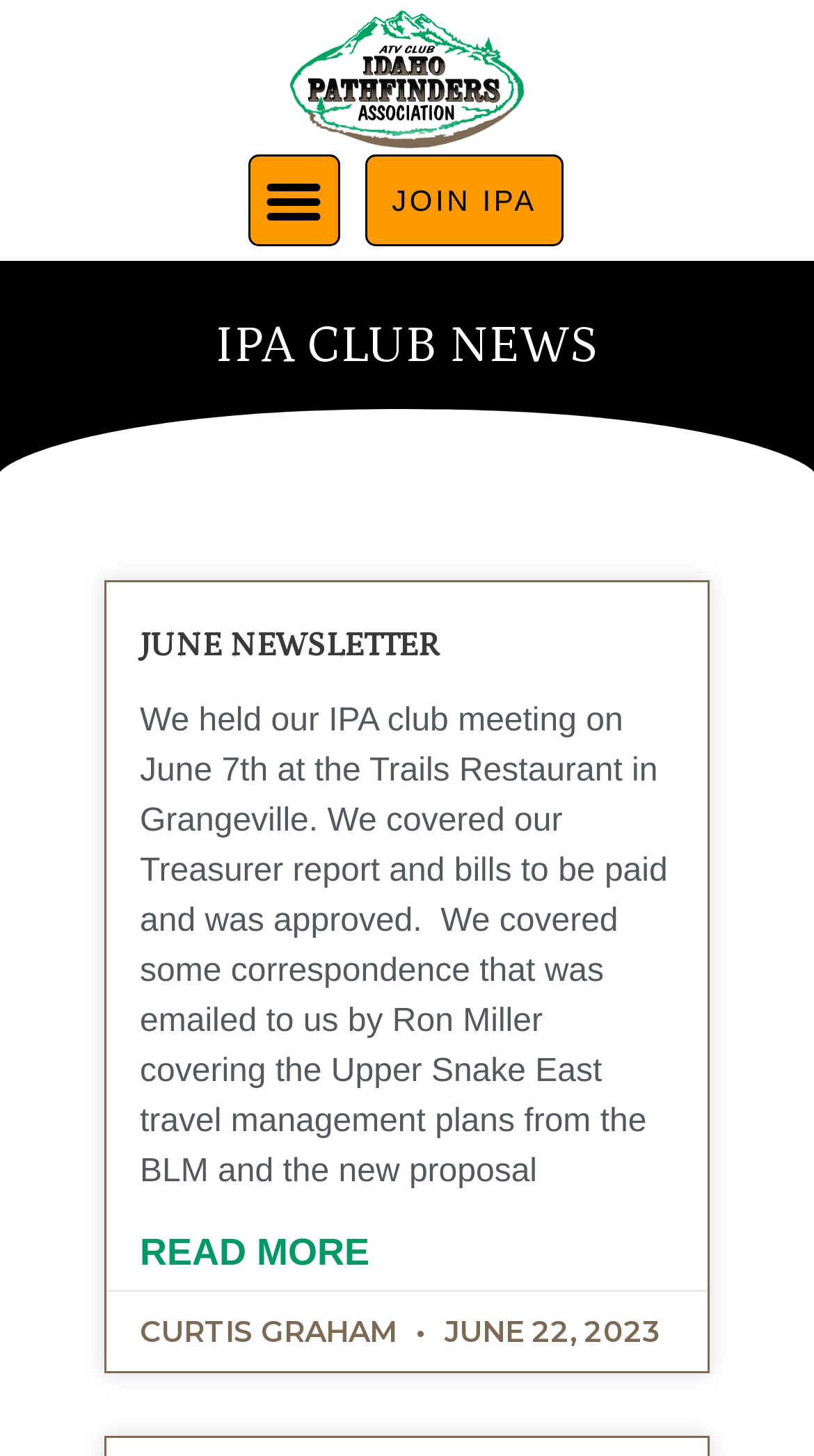Offer a meticulous description of the webpage's structure and content.

The webpage is about the Idaho Pathfinders ATV Club, specifically Part 3. At the top, there is a link and a button labeled "Menu Toggle" positioned side by side, with the link on the right. Below them, there is a prominent link "JOIN IPA" centered at the top.

The main content of the webpage is divided into sections, starting with a heading "IPA CLUB NEWS" that spans almost the entire width of the page. Below this heading, there is an article section that takes up most of the page's real estate.

Within the article section, there is a subheading "JUNE NEWSLETTER" followed by a link with the same text. Below this, there is a block of text that summarizes the content of the June newsletter, which includes information about a club meeting, treasurer reports, and correspondence from Ron Miller regarding travel management plans.

At the bottom of the article section, there is a link "Read more about June Newsletter" with a "READ MORE" label, and two lines of text: "CURTIS GRAHAM" and "JUNE 22, 2023", positioned side by side.